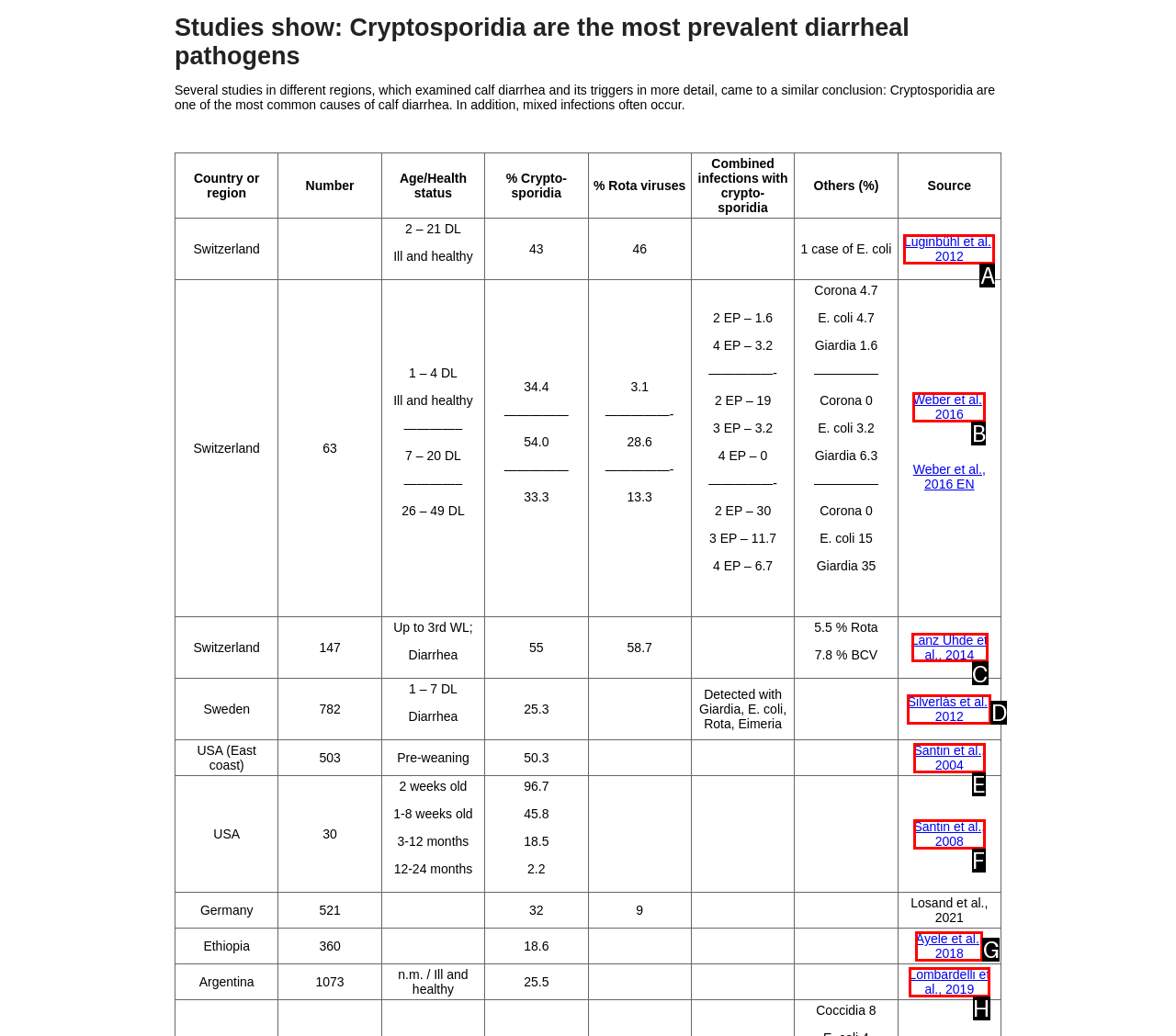Tell me which option I should click to complete the following task: Click the link 'Lanz Uhde et al., 2014'
Answer with the option's letter from the given choices directly.

C